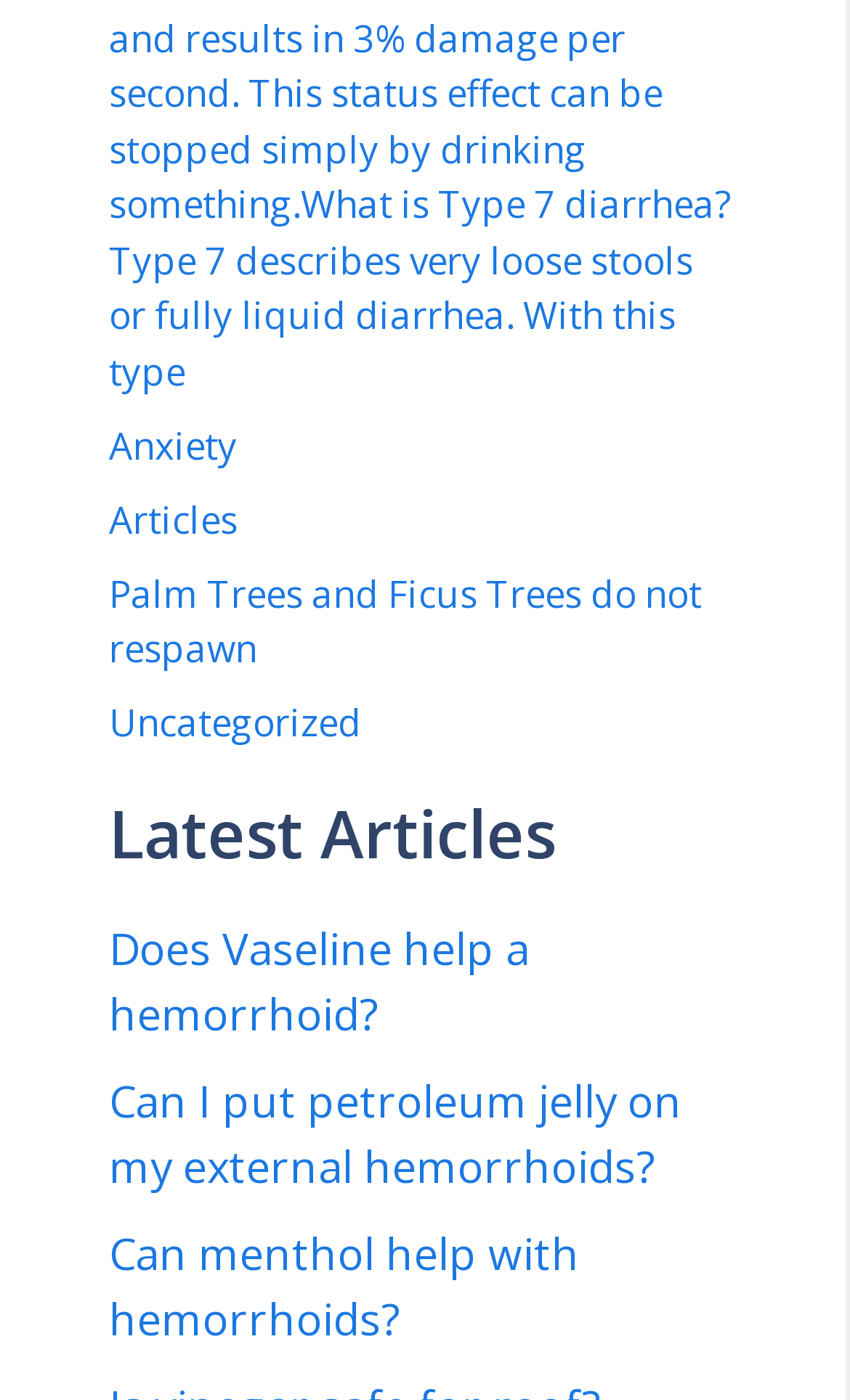Locate the bounding box coordinates of the segment that needs to be clicked to meet this instruction: "Explore Anxiety articles".

[0.128, 0.3, 0.279, 0.336]